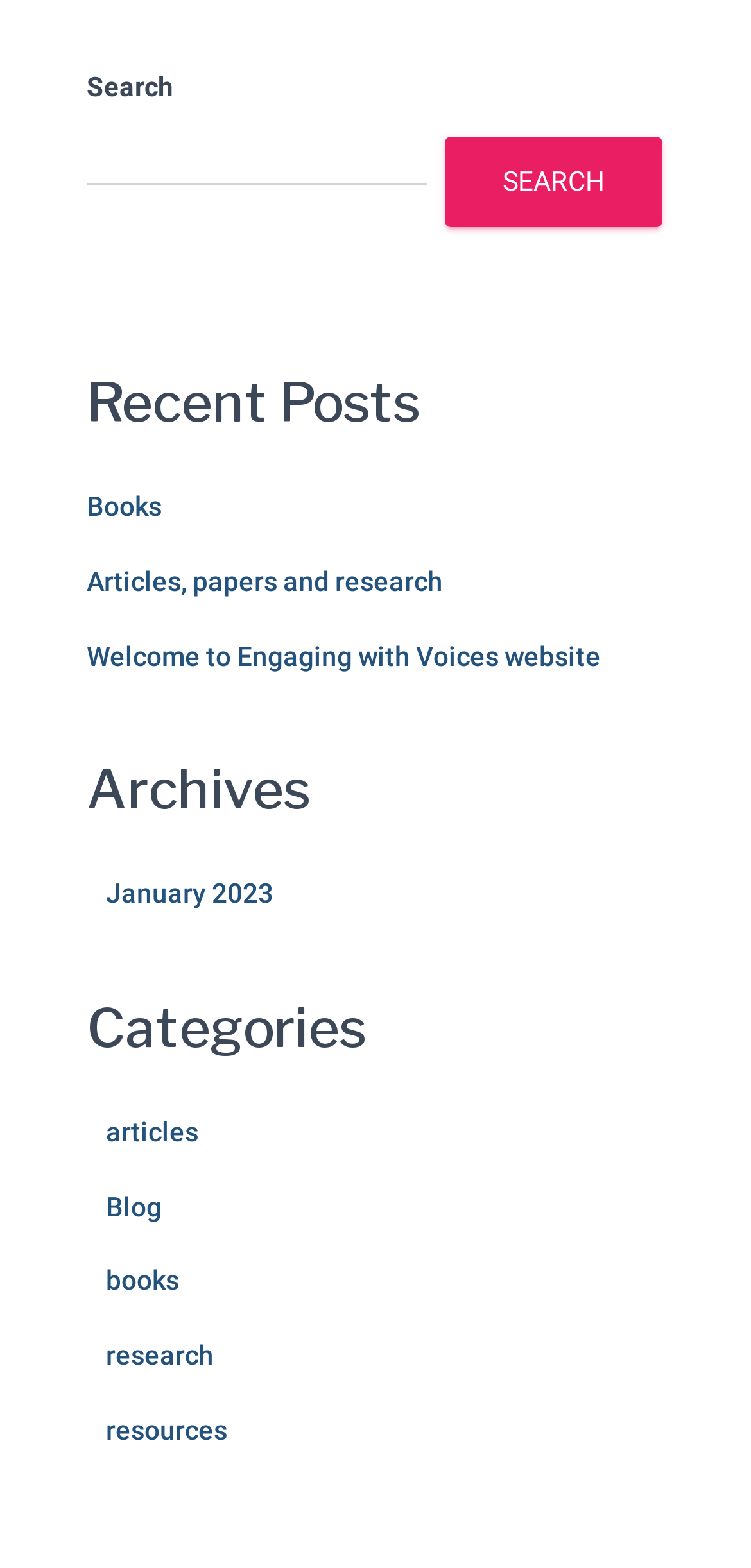Refer to the image and answer the question with as much detail as possible: How many links are listed under 'Recent Posts'?

The 'Recent Posts' section lists three links: 'Books', 'Articles, papers and research', and 'Welcome to Engaging with Voices website'.